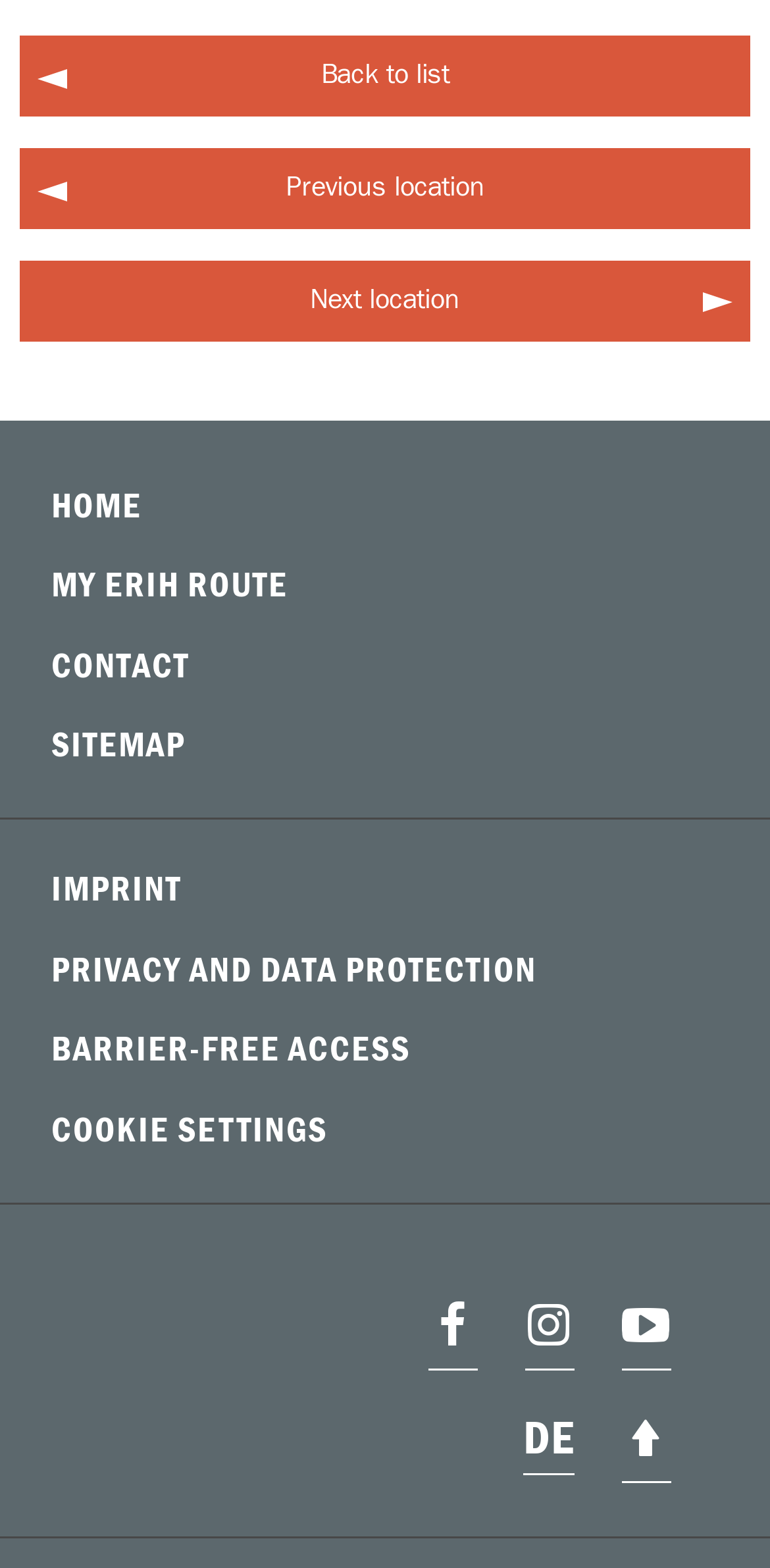Identify the coordinates of the bounding box for the element described below: "DE". Return the coordinates as four float numbers between 0 and 1: [left, top, right, bottom].

[0.679, 0.894, 0.746, 0.941]